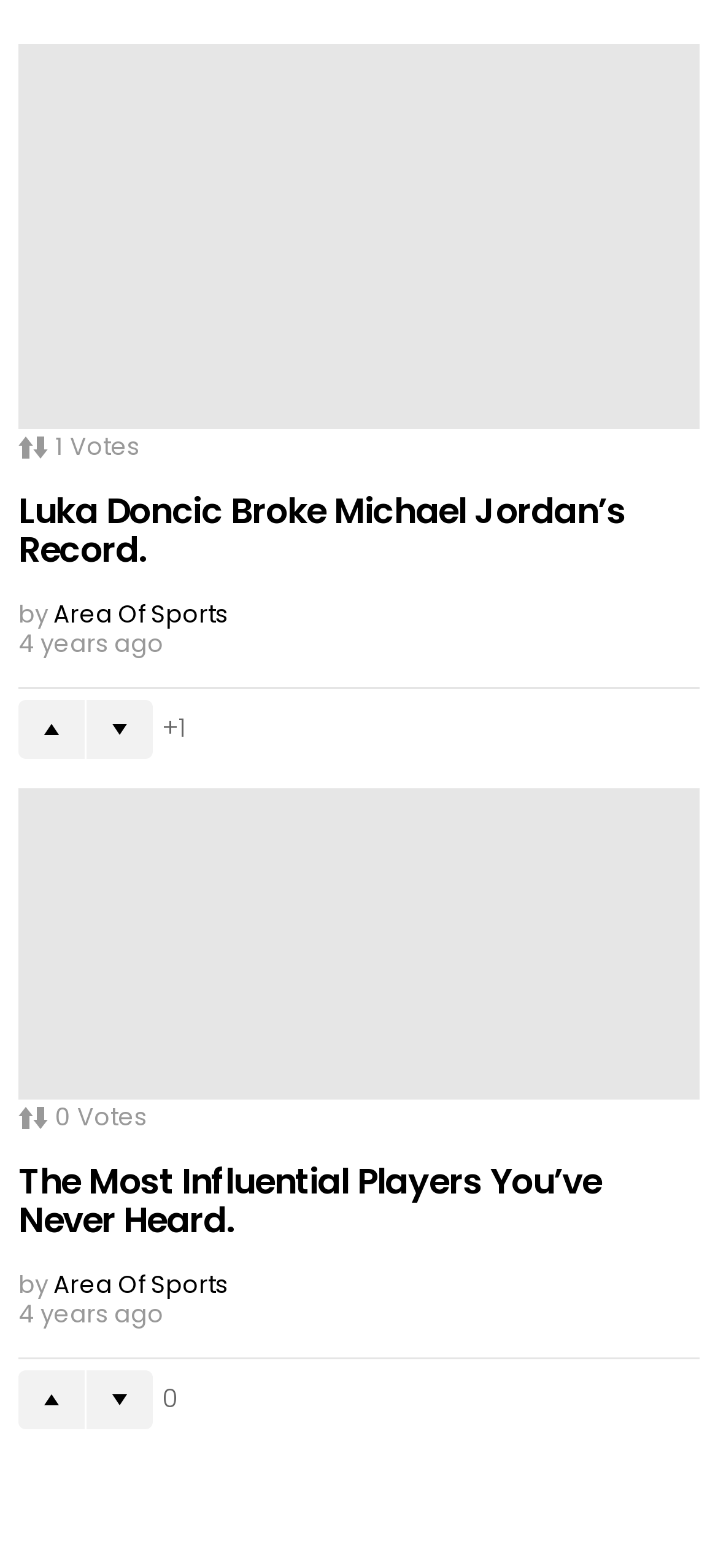How many articles are on this webpage?
Refer to the image and provide a concise answer in one word or phrase.

2